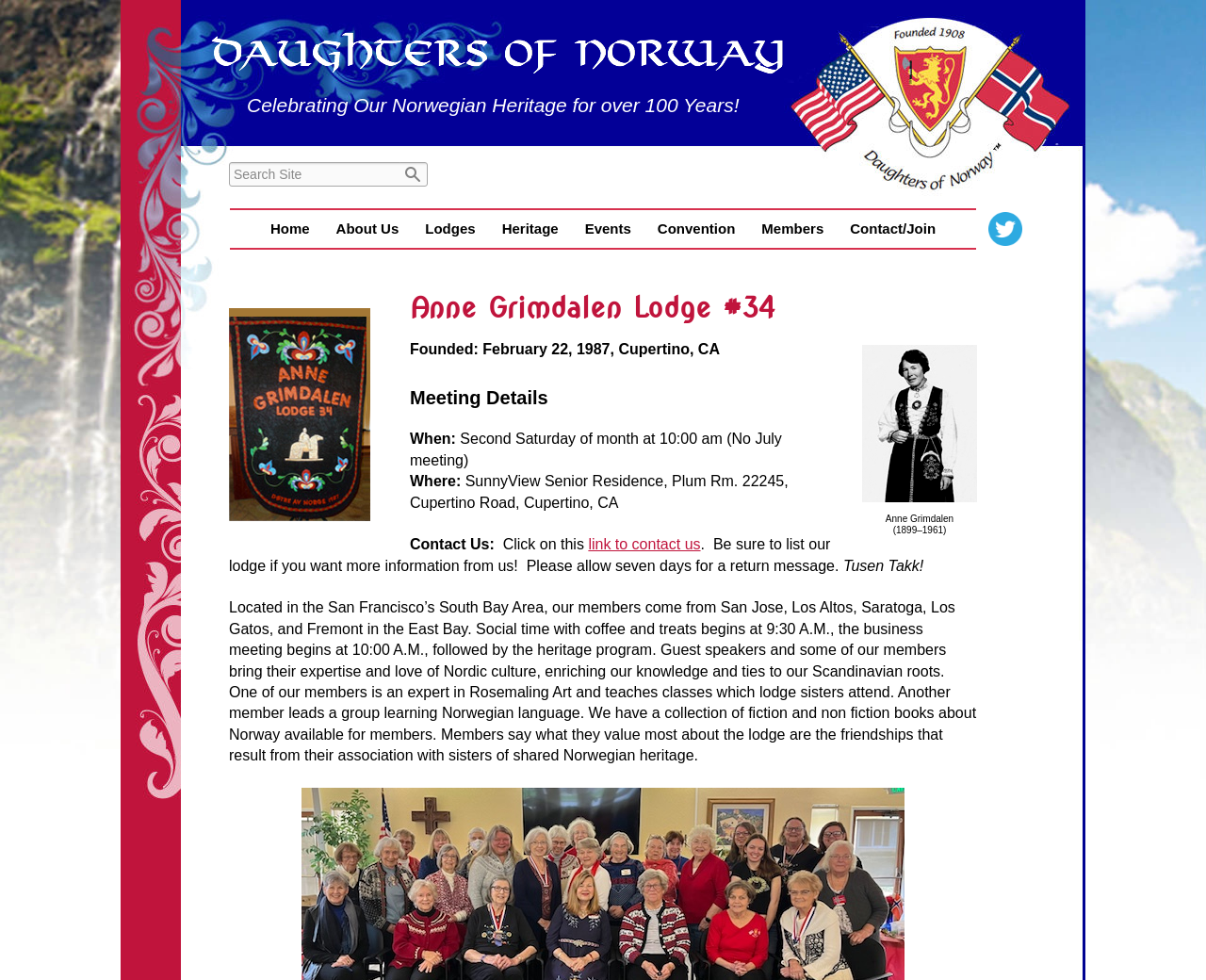When do the lodge meetings take place?
Utilize the information in the image to give a detailed answer to the question.

The meeting details can be found in the section 'Meeting Details' which is located in the middle of the webpage. The text 'When:' is followed by the meeting schedule, which is 'Second Saturday of month at 10:00 am (No July meeting)'. This indicates that the lodge meetings take place on the second Saturday of every month at 10:00 am, except for July.